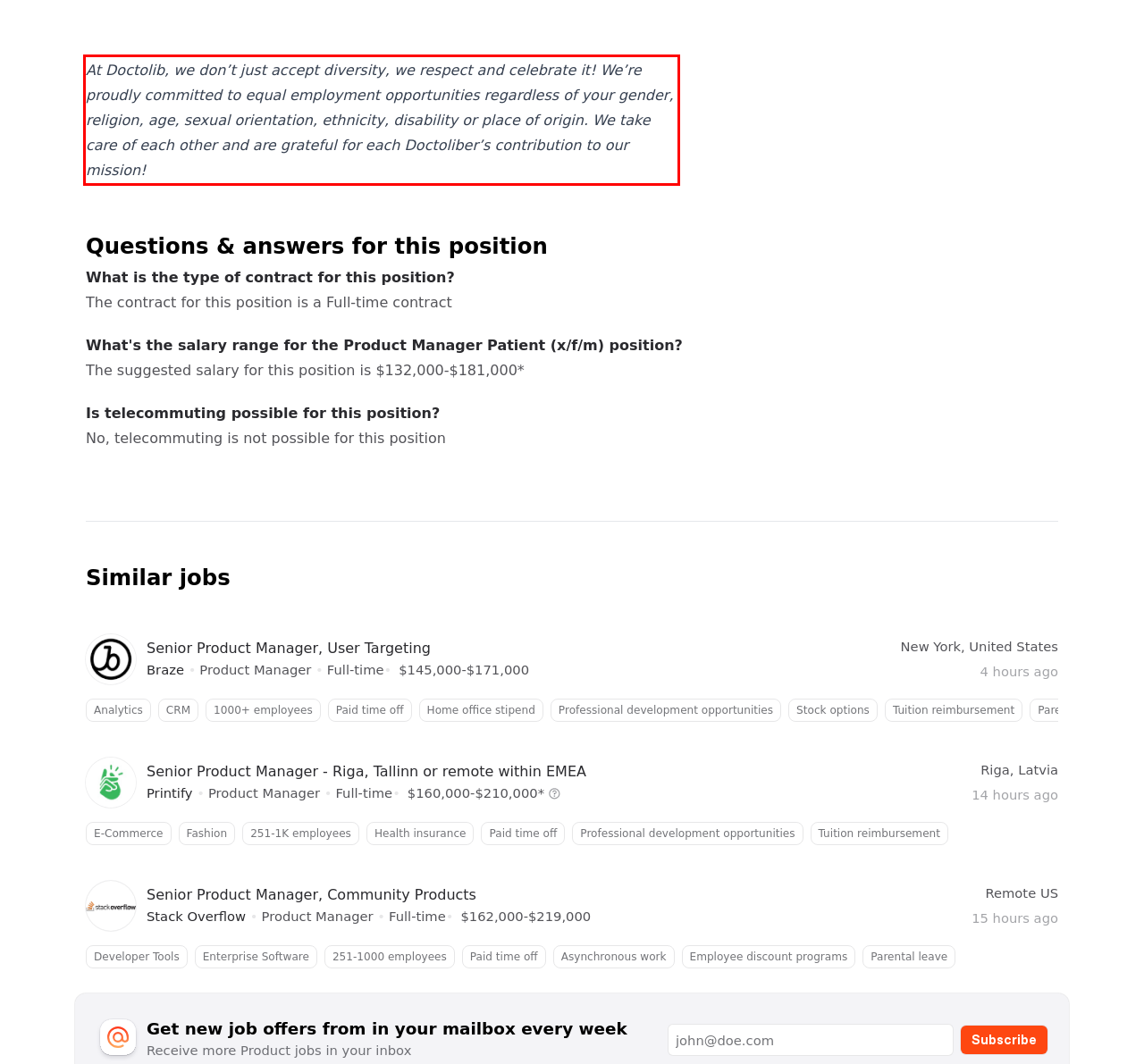Please perform OCR on the text content within the red bounding box that is highlighted in the provided webpage screenshot.

At Doctolib, we don’t just accept diversity, we respect and celebrate it! We’re proudly committed to equal employment opportunities regardless of your gender, religion, age, sexual orientation, ethnicity, disability or place of origin. We take care of each other and are grateful for each Doctoliber’s contribution to our mission!